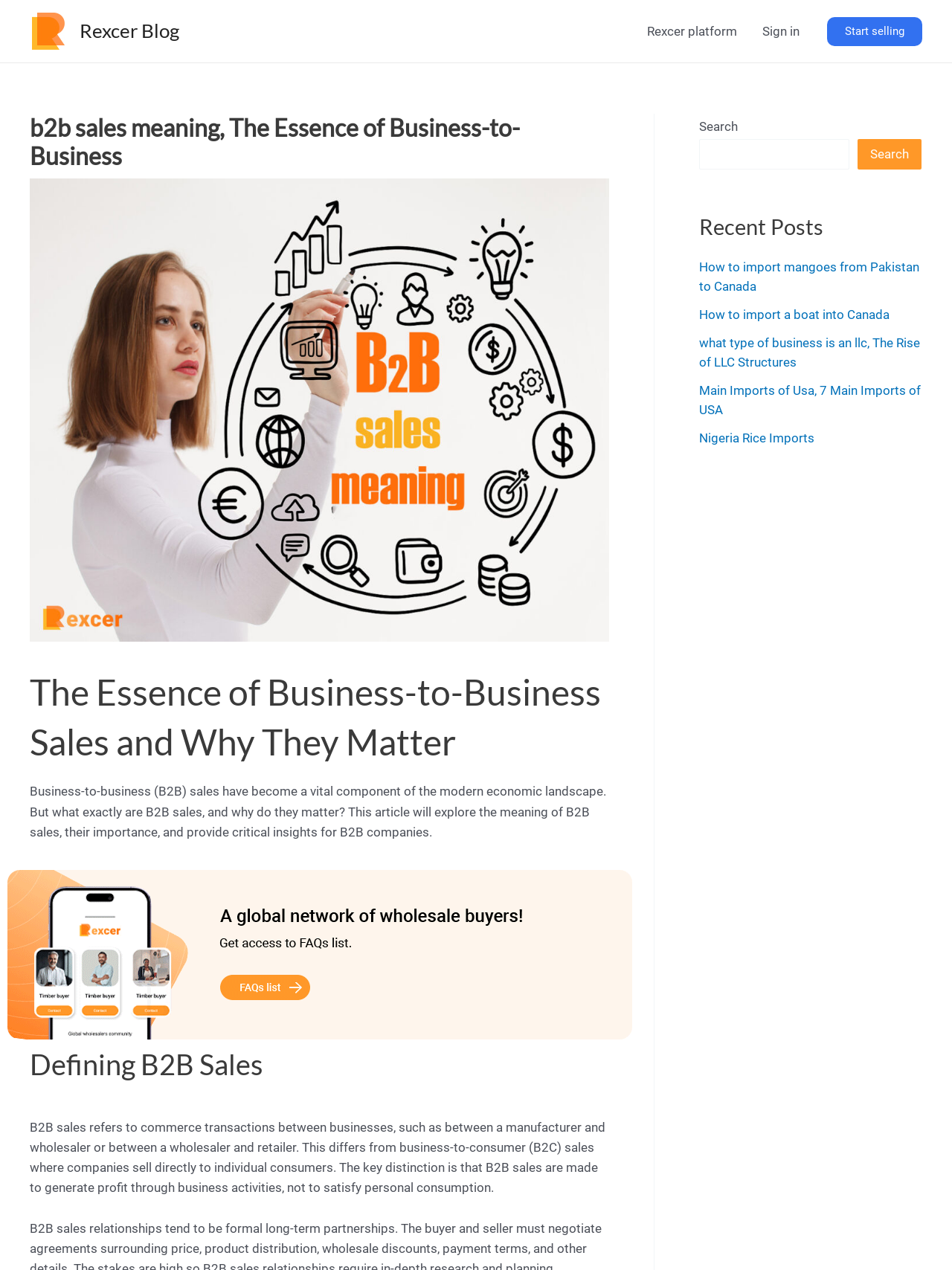What type of sales is discussed in the article?
Provide a well-explained and detailed answer to the question.

The article specifically discusses business-to-business (B2B) sales, which are commerce transactions between businesses, as opposed to business-to-consumer (B2C) sales. This is clear from the definition provided in the article, which states that B2B sales are made to generate profit through business activities, not to satisfy personal consumption.